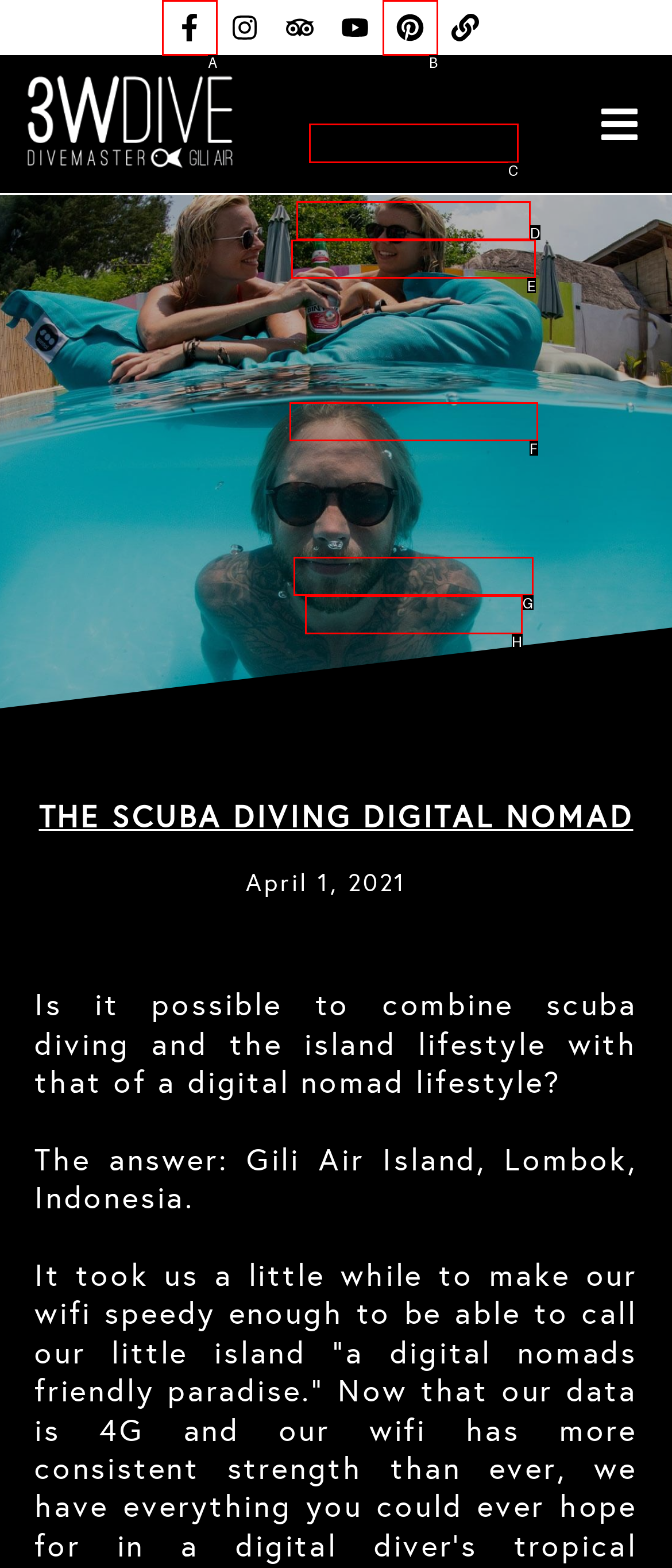Identify the correct UI element to click for this instruction: Visit the Open Access publishing page
Respond with the appropriate option's letter from the provided choices directly.

None